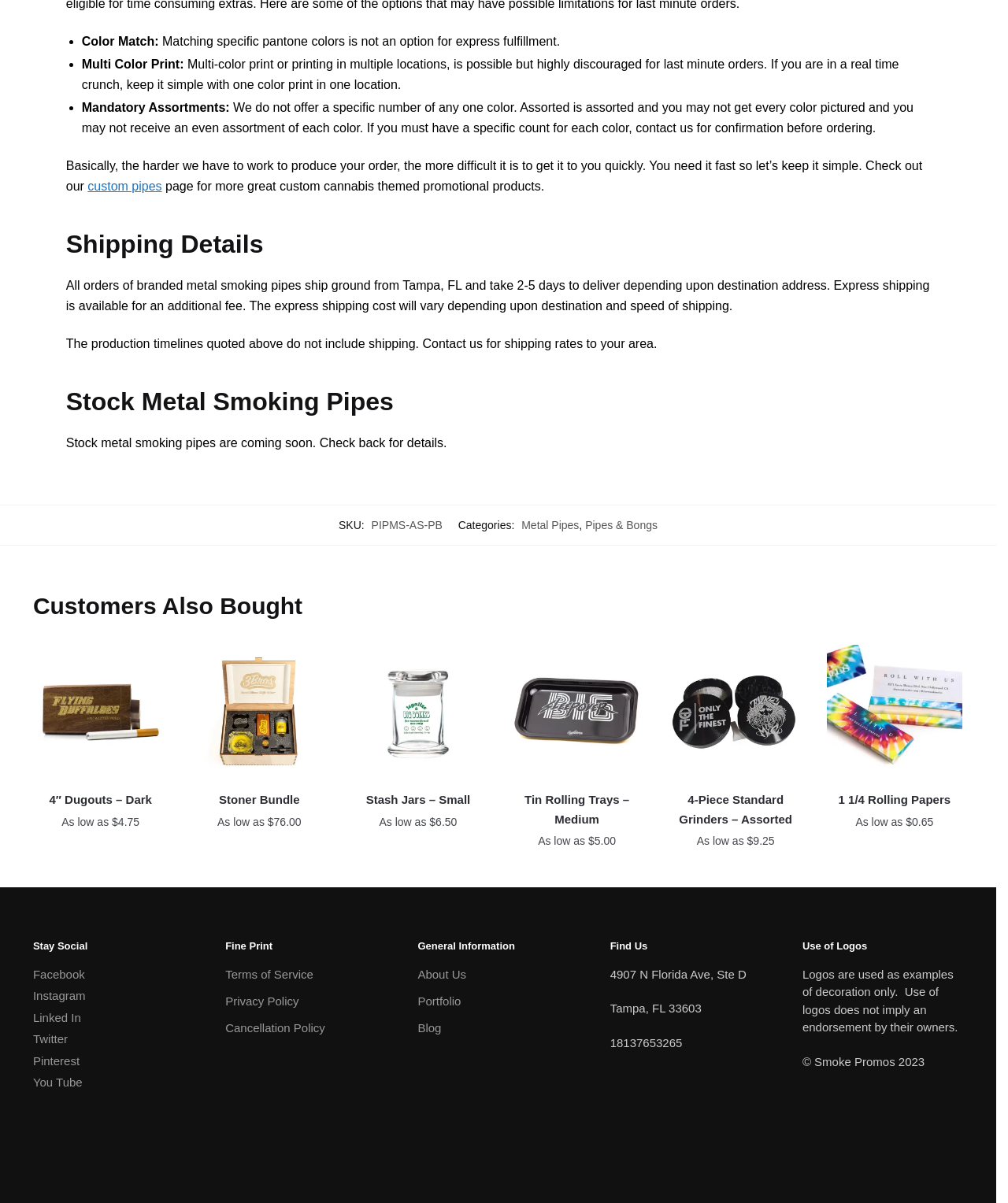Determine the bounding box coordinates for the area that should be clicked to carry out the following instruction: "Follow StateRequirement on social media".

None